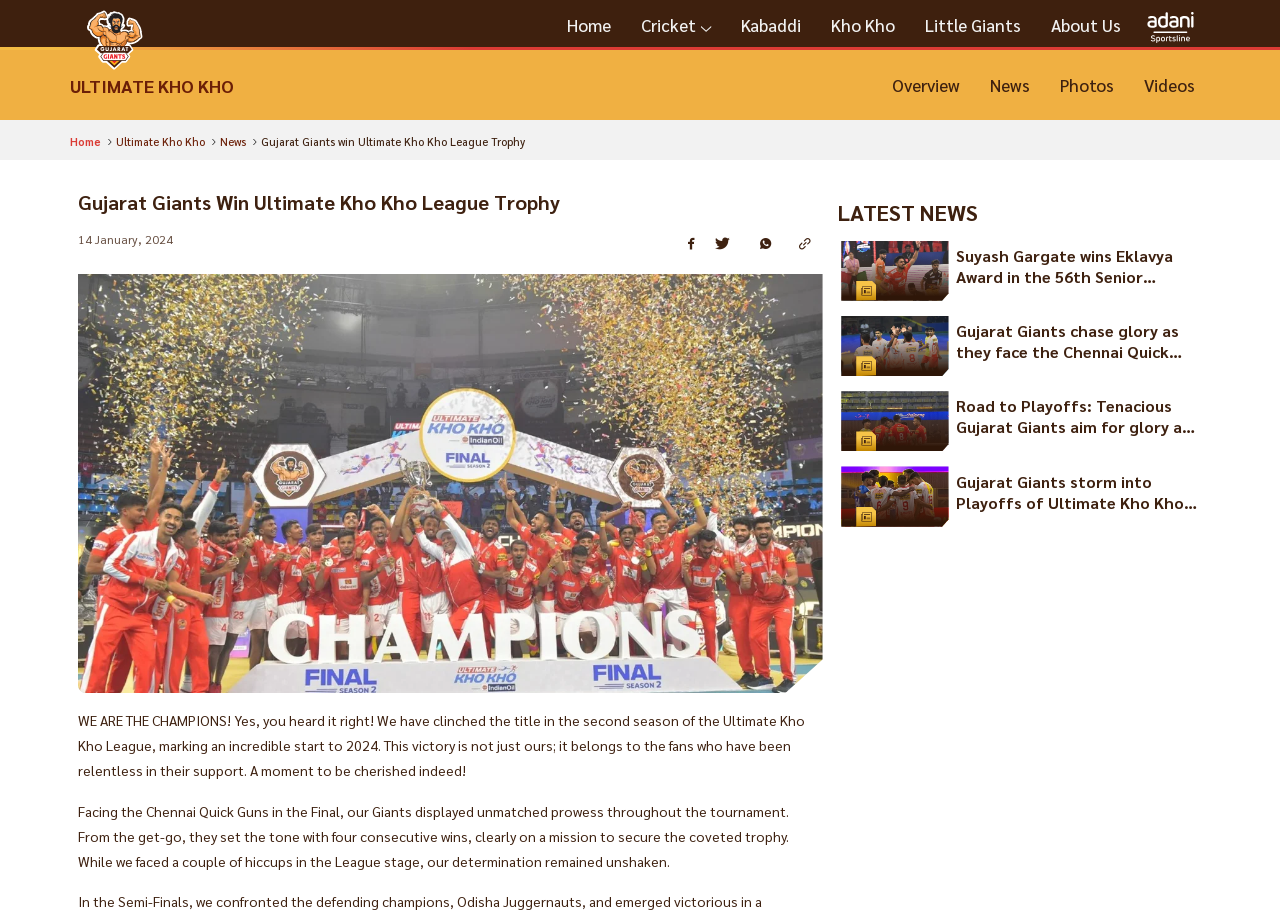Answer the question with a brief word or phrase:
What is the date of the news article?

14 January, 2024